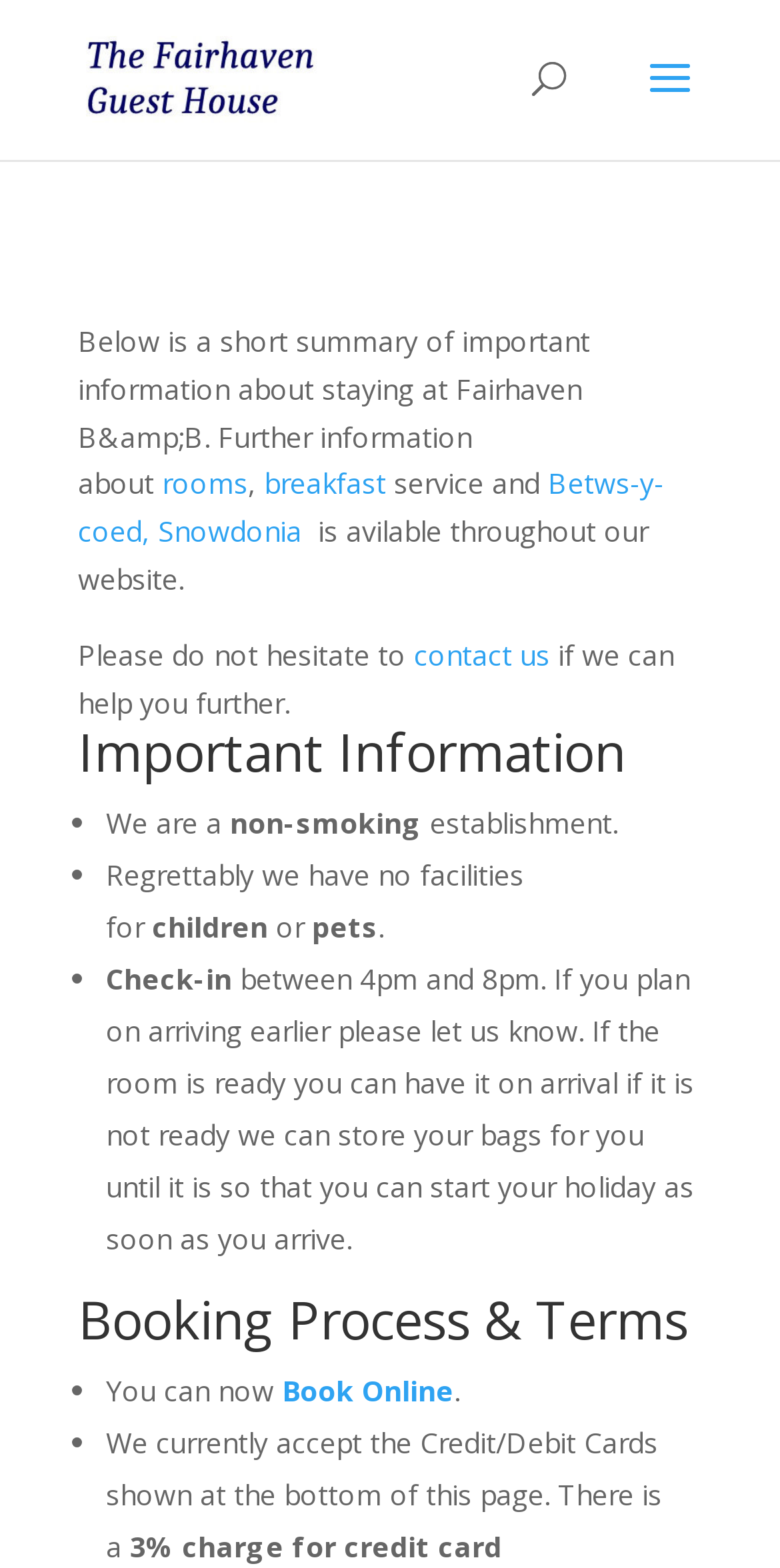Based on the element description, predict the bounding box coordinates (top-left x, top-left y, bottom-right x, bottom-right y) for the UI element in the screenshot: breakfast

[0.338, 0.296, 0.495, 0.321]